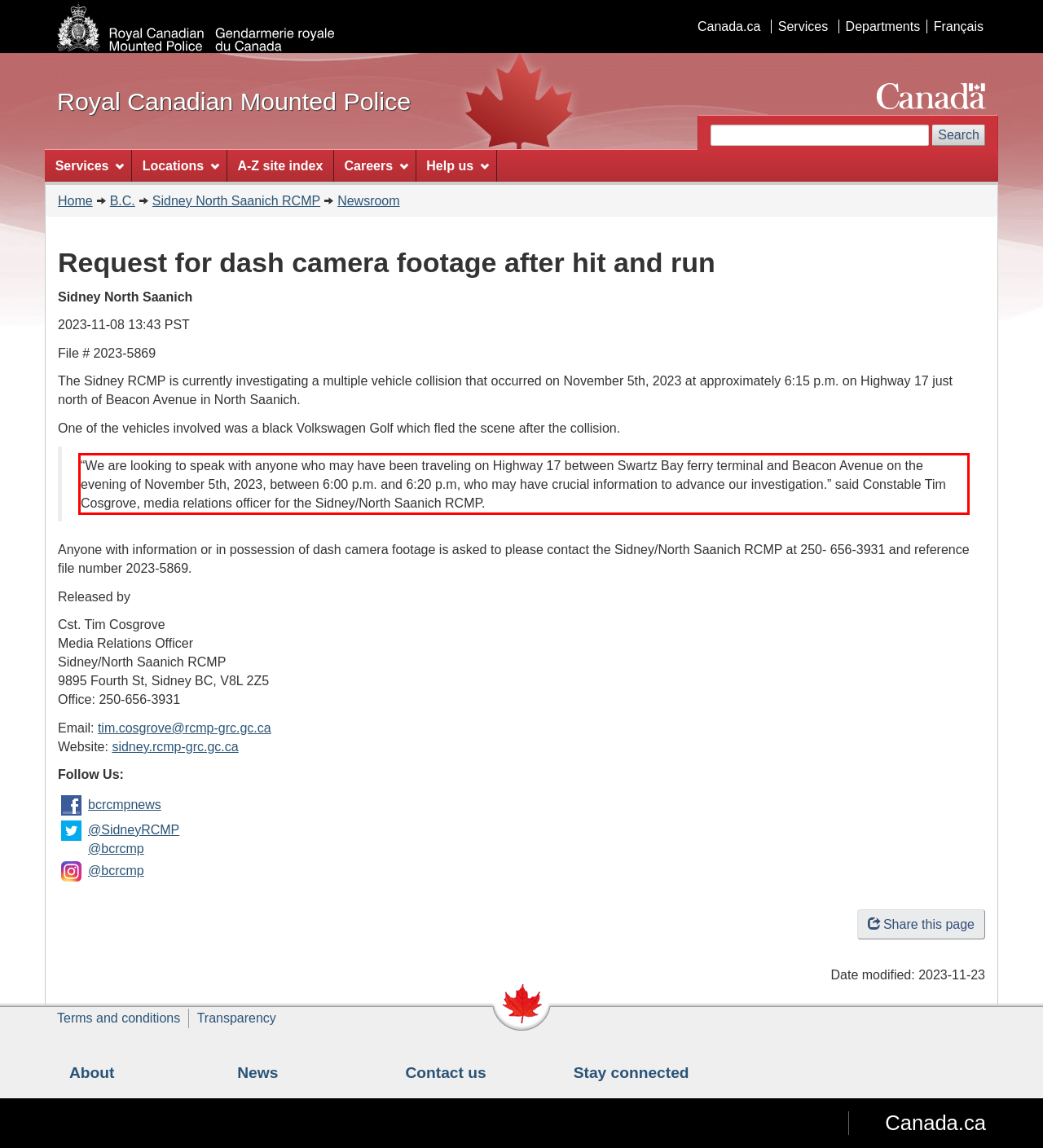Observe the screenshot of the webpage, locate the red bounding box, and extract the text content within it.

We are looking to speak with anyone who may have been traveling on Highway 17 between Swartz Bay ferry terminal and Beacon Avenue on the evening of November 5th, 2023, between 6:00 p.m. and 6:20 p.m, who may have crucial information to advance our investigation. said Constable Tim Cosgrove, media relations officer for the Sidney/North Saanich RCMP.